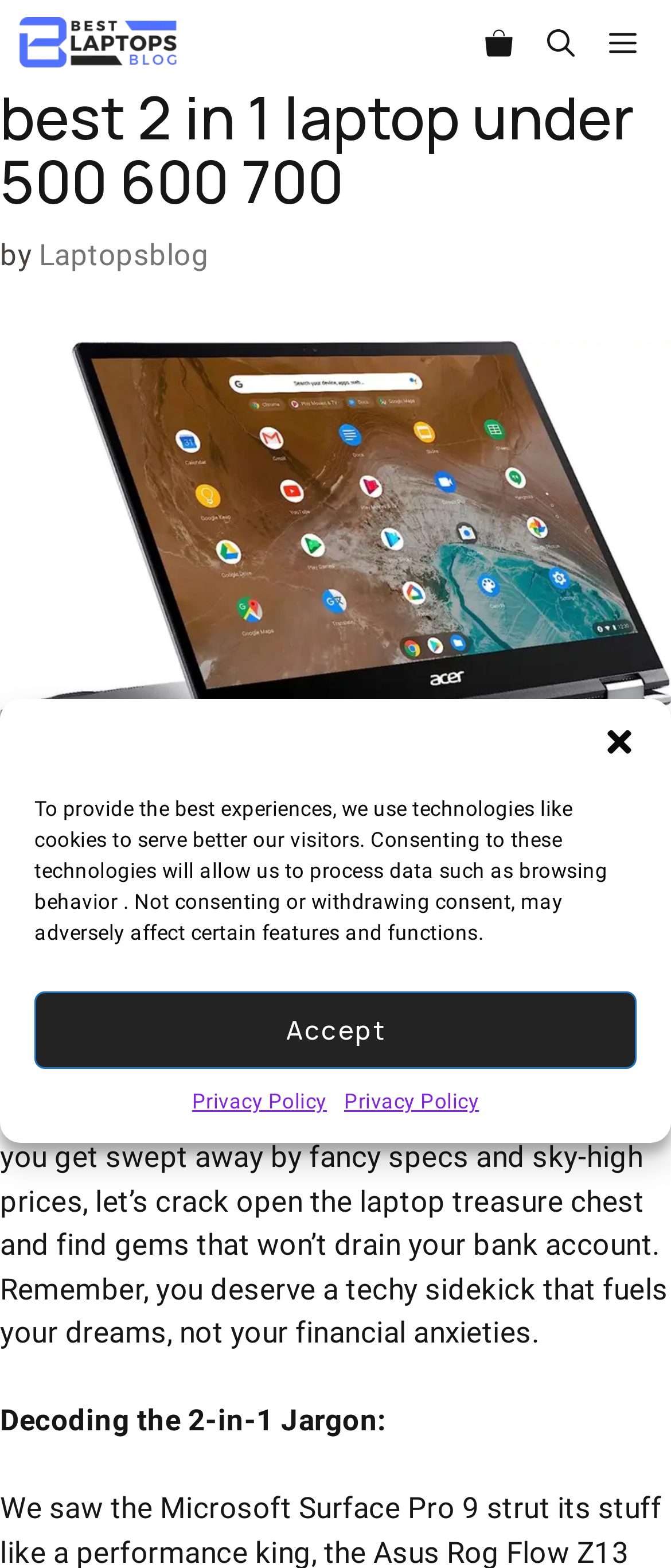Please identify the bounding box coordinates of the element I need to click to follow this instruction: "View your shopping cart".

[0.697, 0.0, 0.79, 0.055]